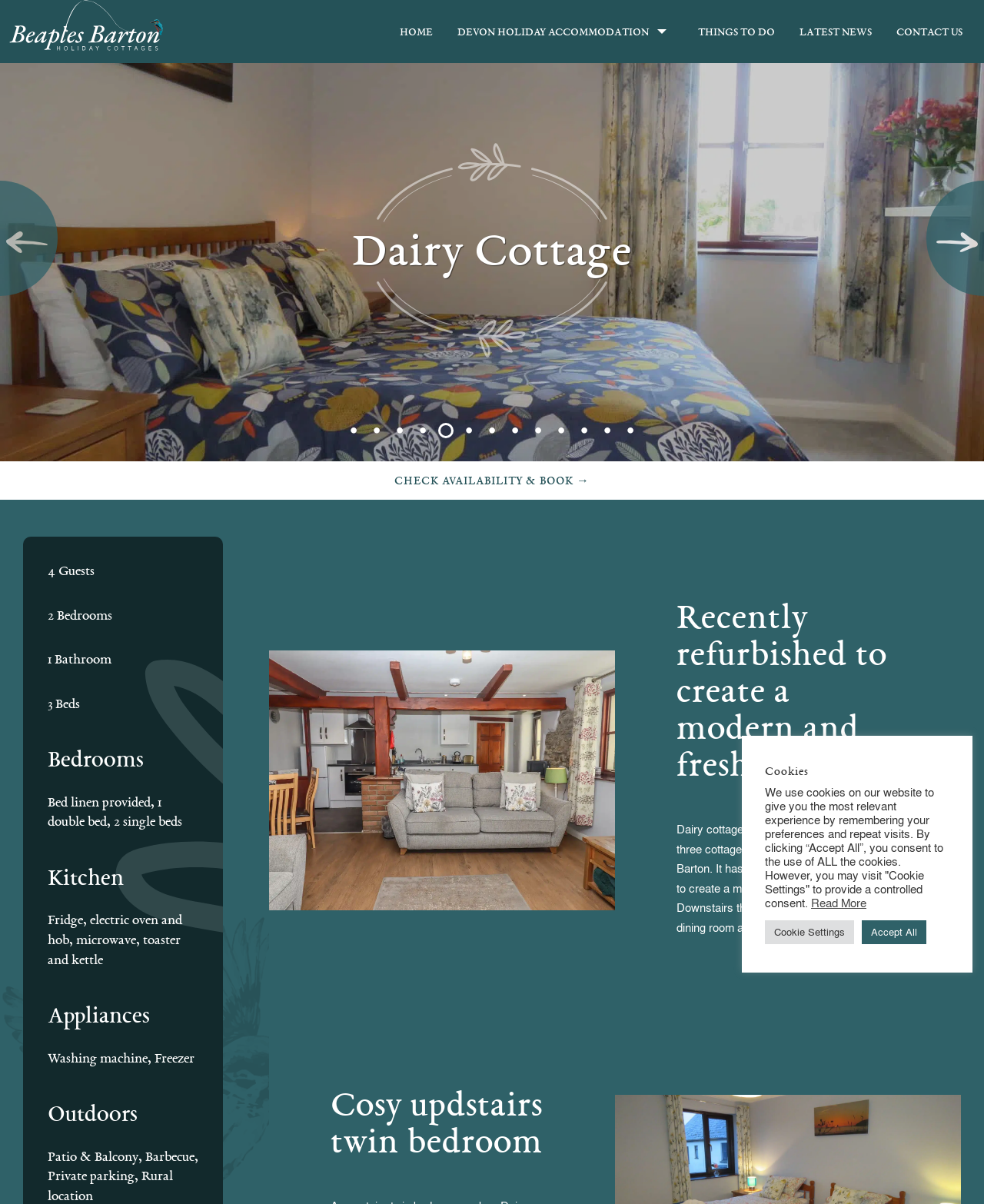Locate the bounding box coordinates of the area that needs to be clicked to fulfill the following instruction: "Click the HOME menu item". The coordinates should be in the format of four float numbers between 0 and 1, namely [left, top, right, bottom].

[0.394, 0.013, 0.452, 0.043]